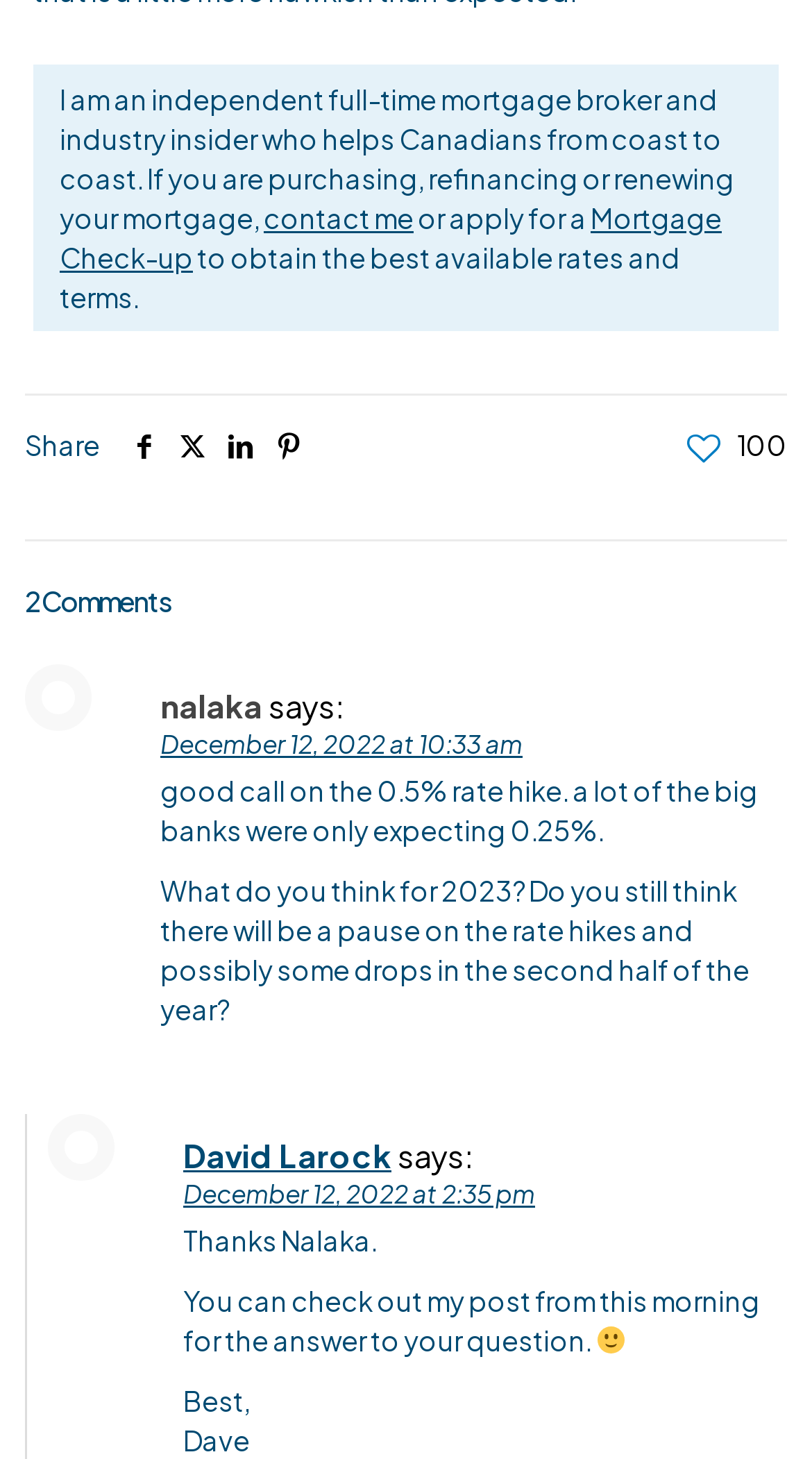Find the bounding box coordinates corresponding to the UI element with the description: "name="s" placeholder="Search by Keyword"". The coordinates should be formatted as [left, top, right, bottom], with values as floats between 0 and 1.

None